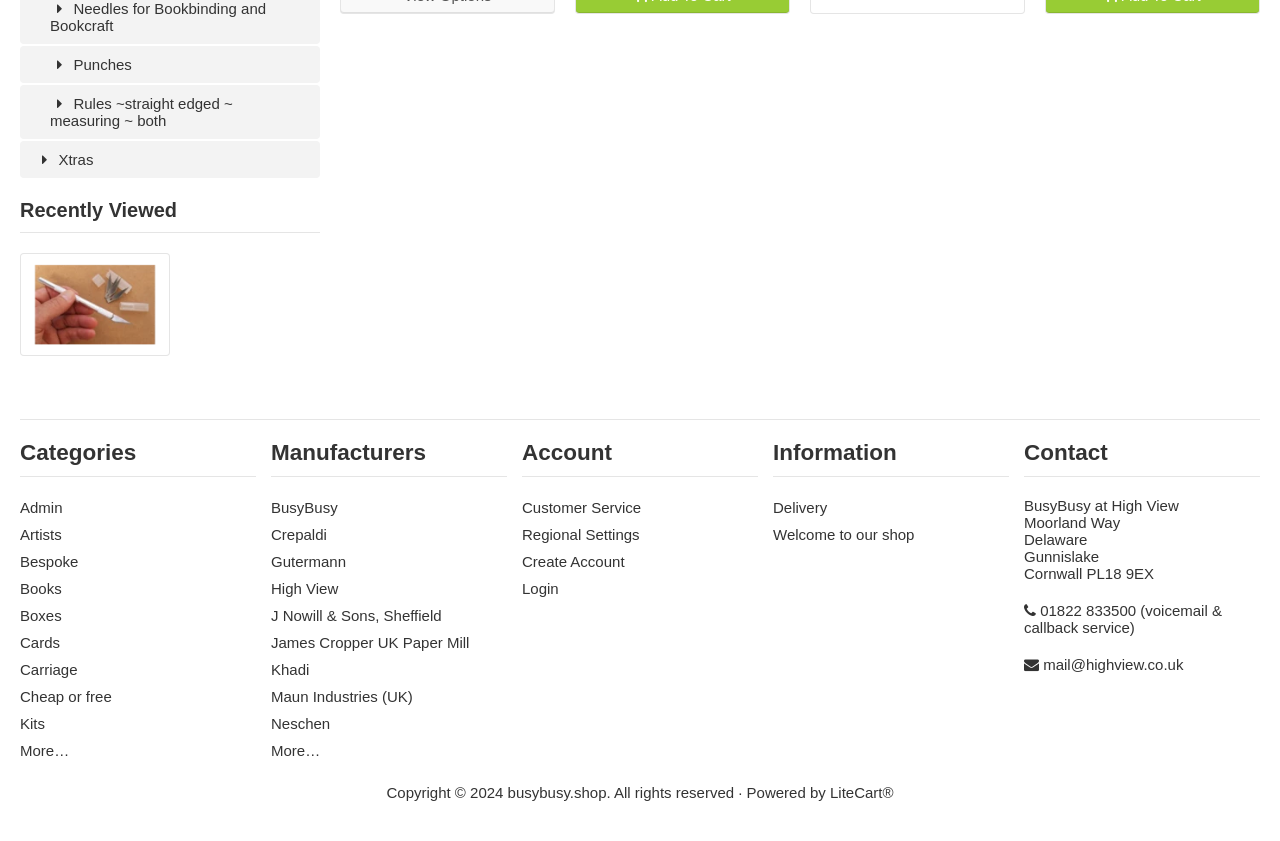Respond to the question below with a single word or phrase:
How many manufacturers are listed on this website?

10